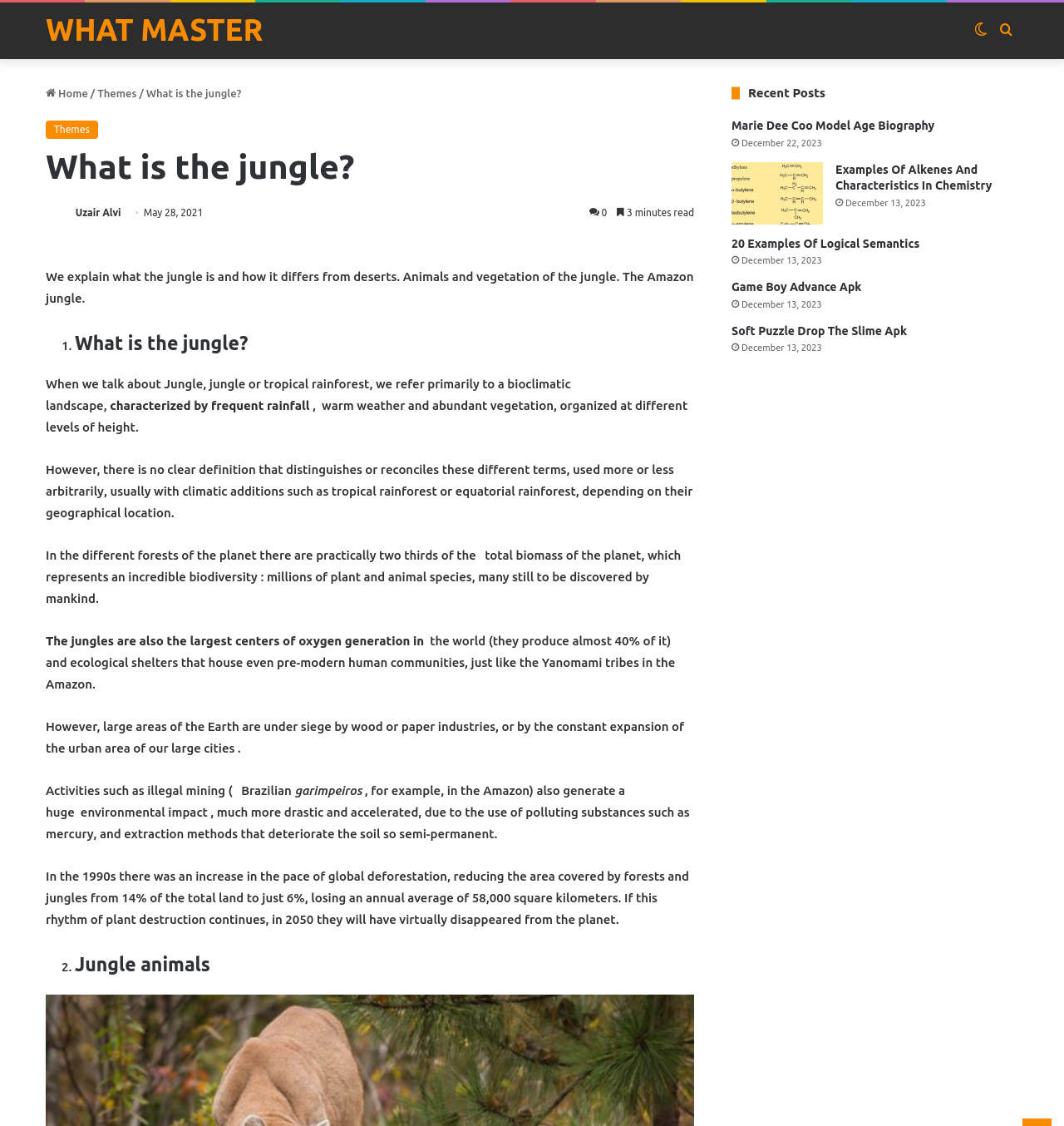What is the name of the website?
From the image, provide a succinct answer in one word or a short phrase.

WhatMaster